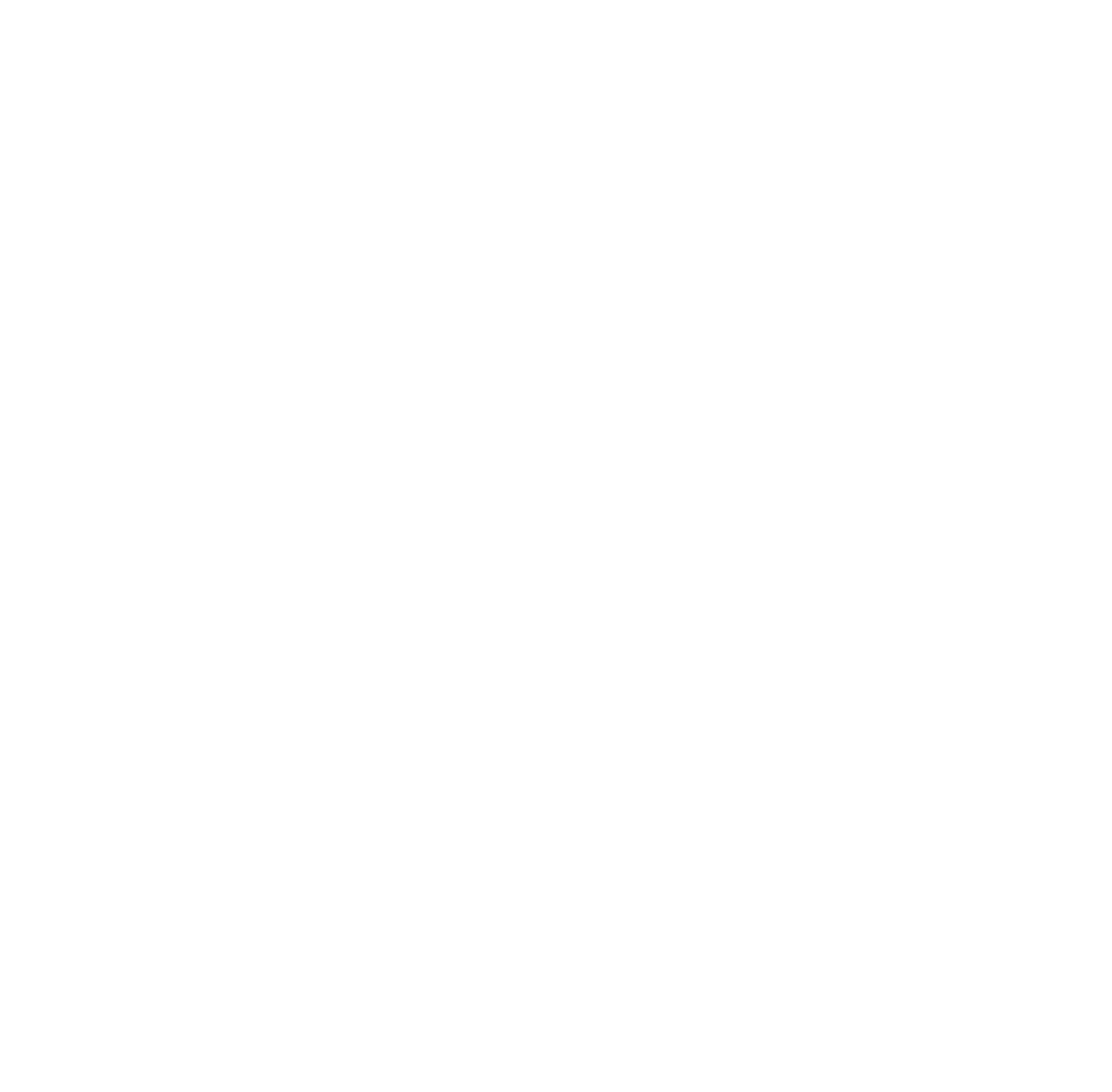Identify the bounding box coordinates of the part that should be clicked to carry out this instruction: "read the blog".

[0.051, 0.44, 0.128, 0.492]